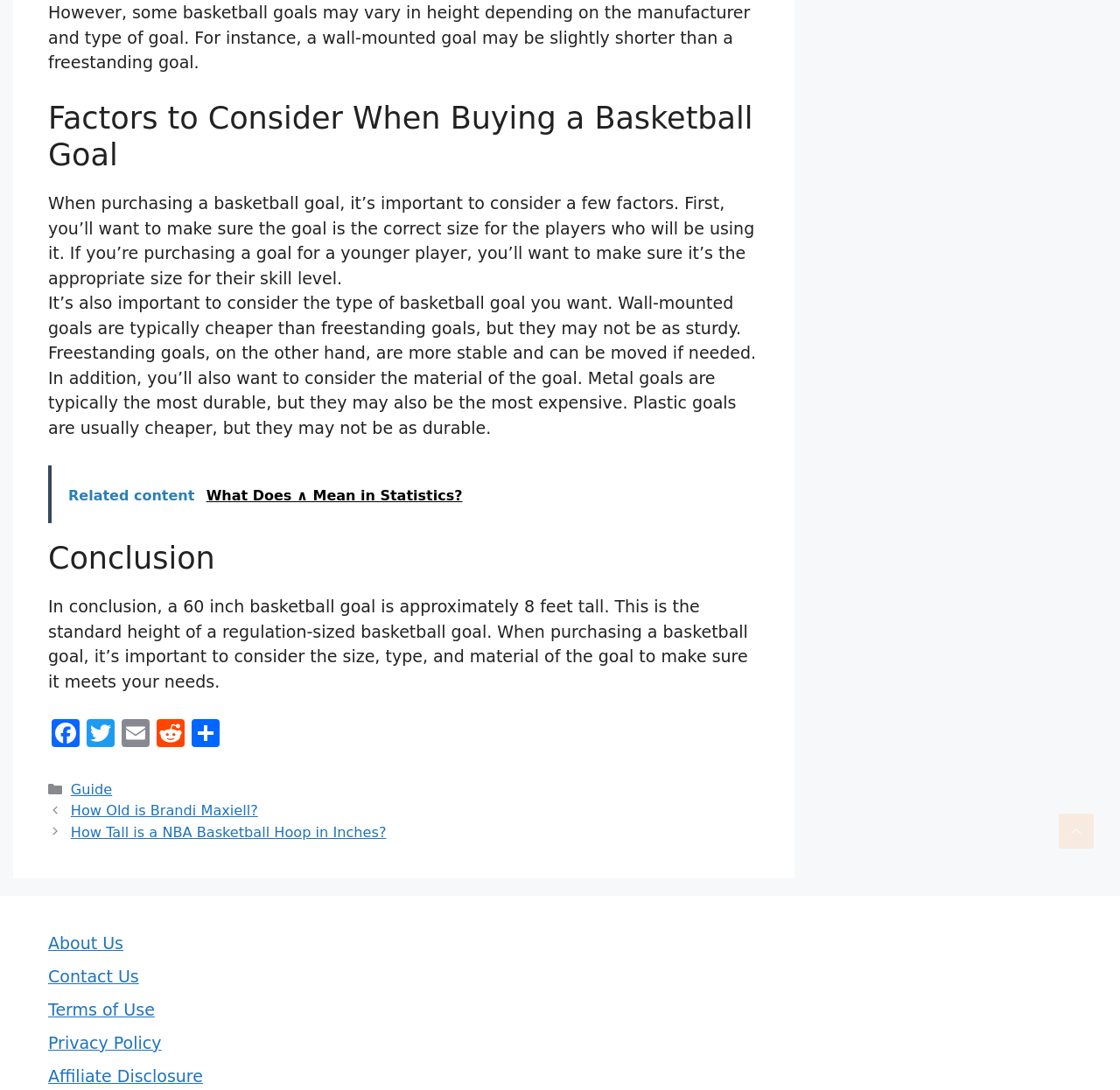Provide the bounding box coordinates of the section that needs to be clicked to accomplish the following instruction: "Share on Facebook."

[0.043, 0.66, 0.074, 0.689]